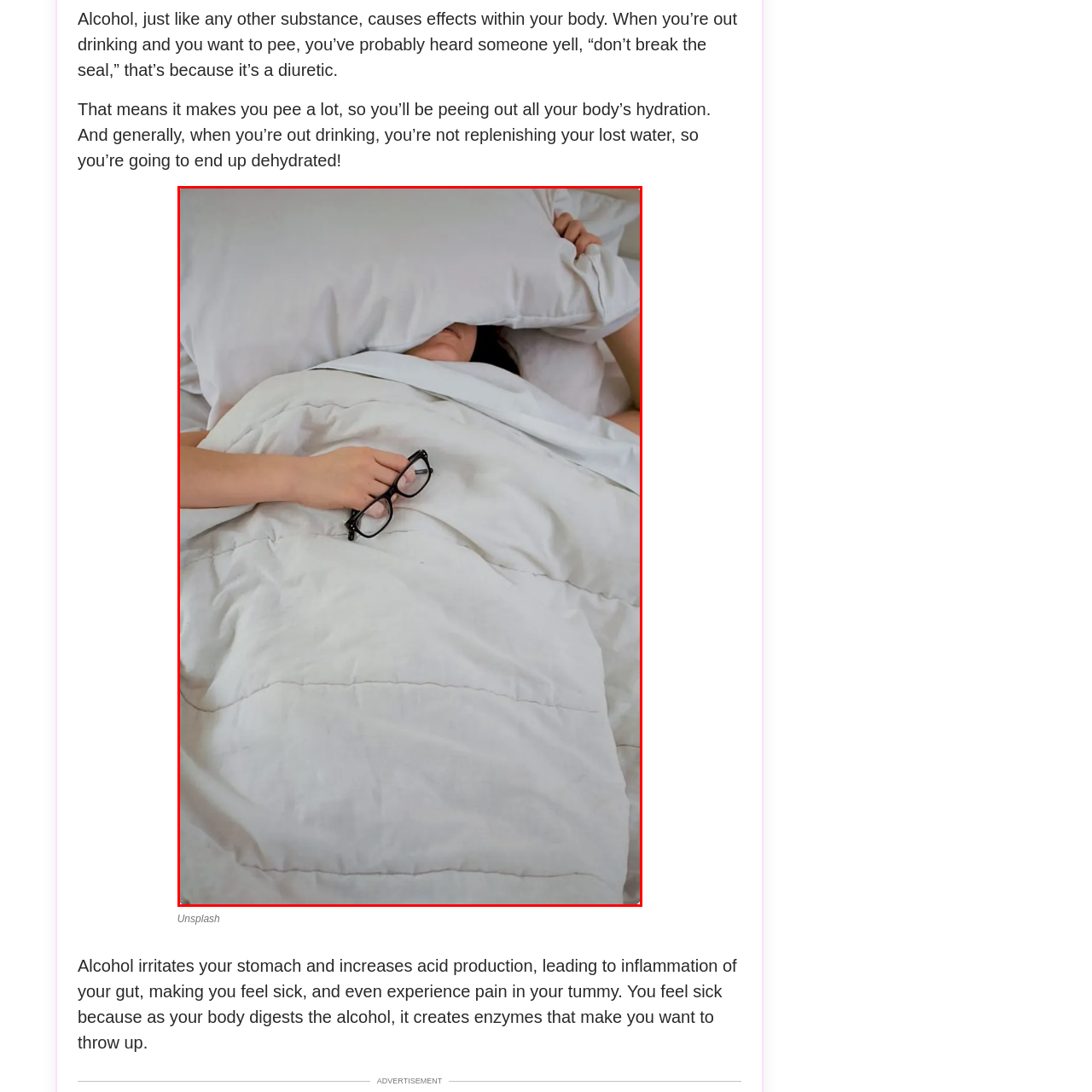Focus your attention on the picture enclosed within the red border and formulate a detailed answer to the question below, using the image as your primary reference: 
What is the color of the duvet?

The person lies under a soft, light-colored duvet, partially obscured by a fluffy pillow, creating a cozy bedroom setting.